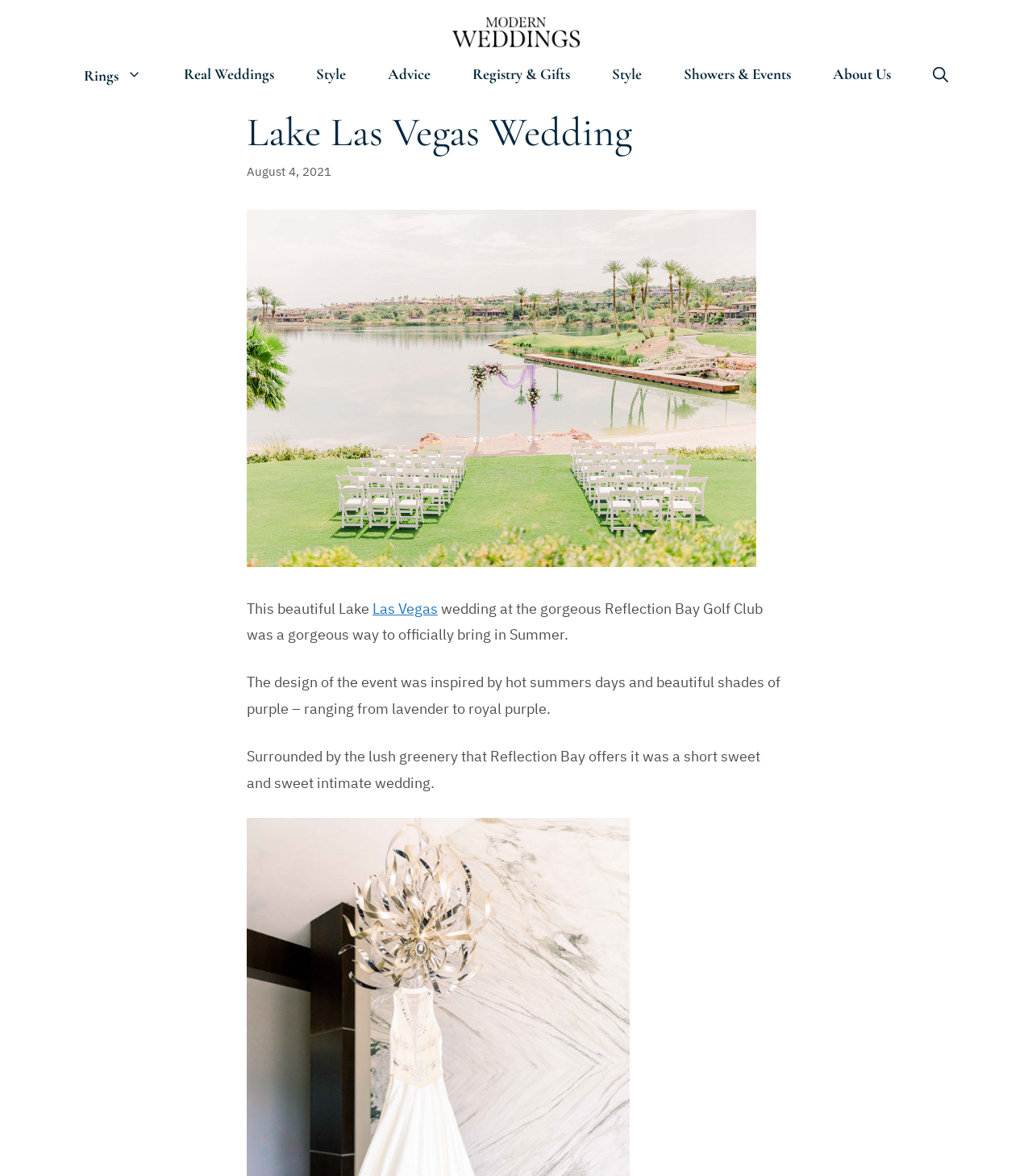Predict the bounding box coordinates of the area that should be clicked to accomplish the following instruction: "Search using Open Search Bar". The bounding box coordinates should consist of four float numbers between 0 and 1, i.e., [left, top, right, bottom].

[0.884, 0.055, 0.939, 0.071]